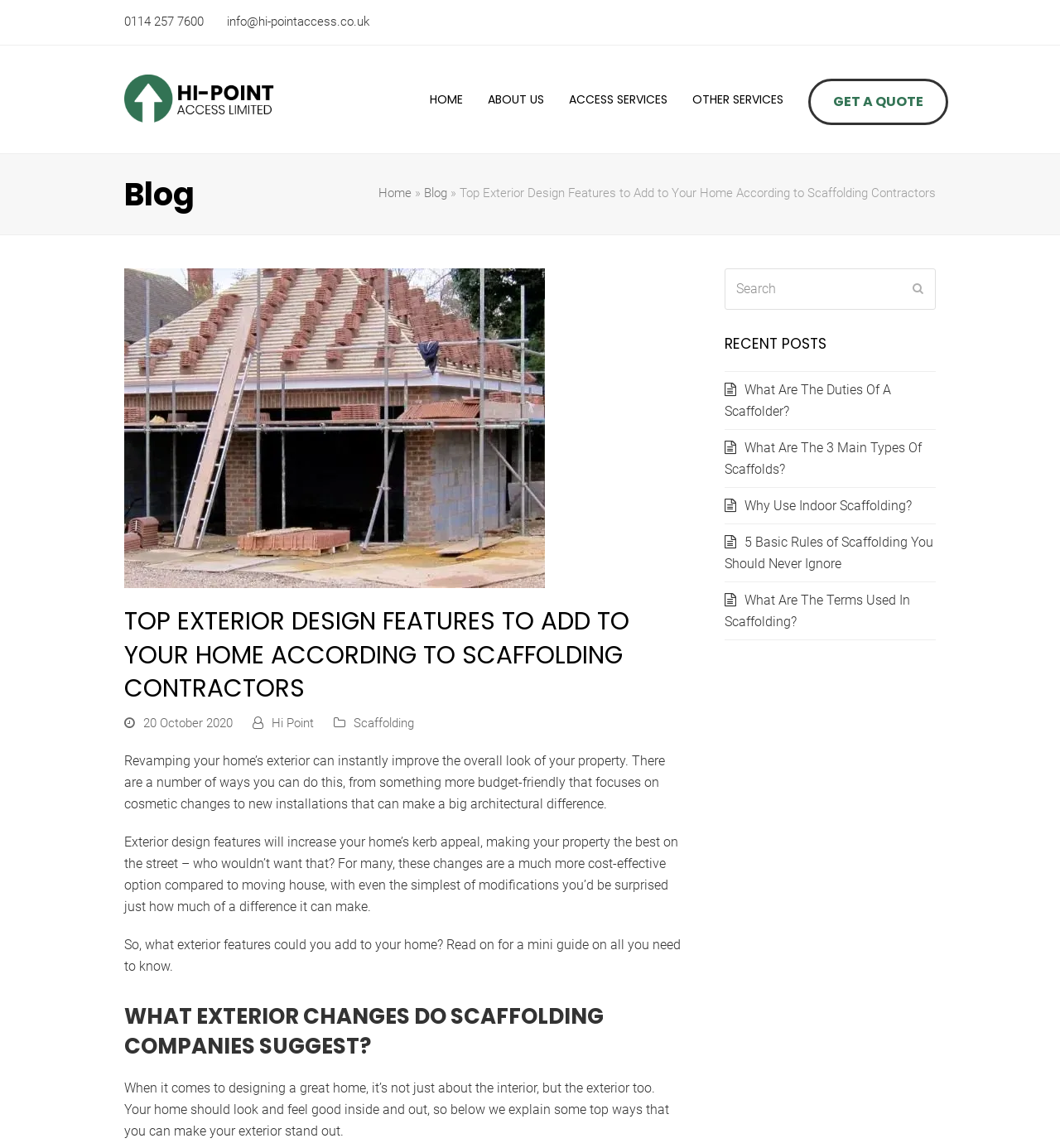Identify the bounding box of the HTML element described here: "Scaffolding". Provide the coordinates as four float numbers between 0 and 1: [left, top, right, bottom].

[0.334, 0.623, 0.391, 0.636]